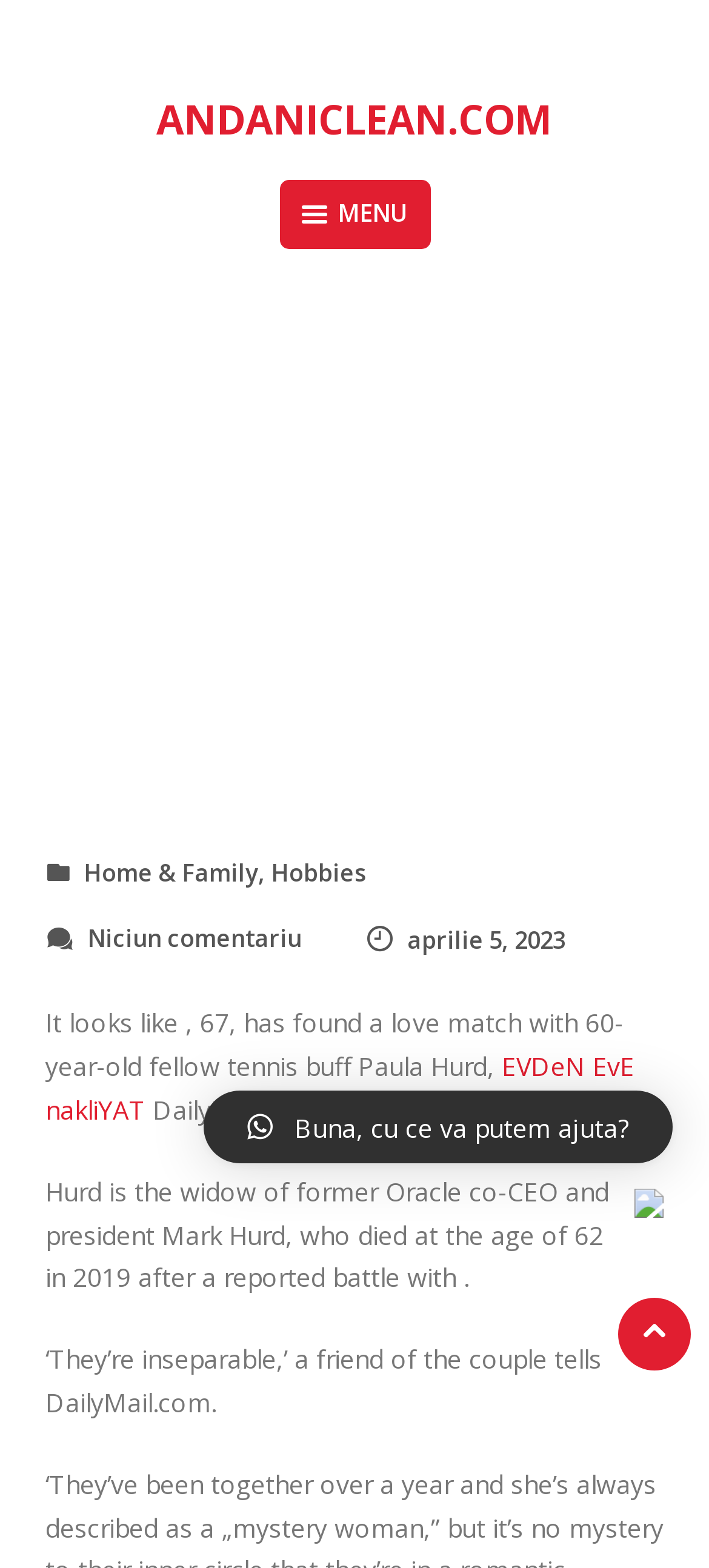How old is Paula Hurd?
Please use the image to provide a one-word or short phrase answer.

60